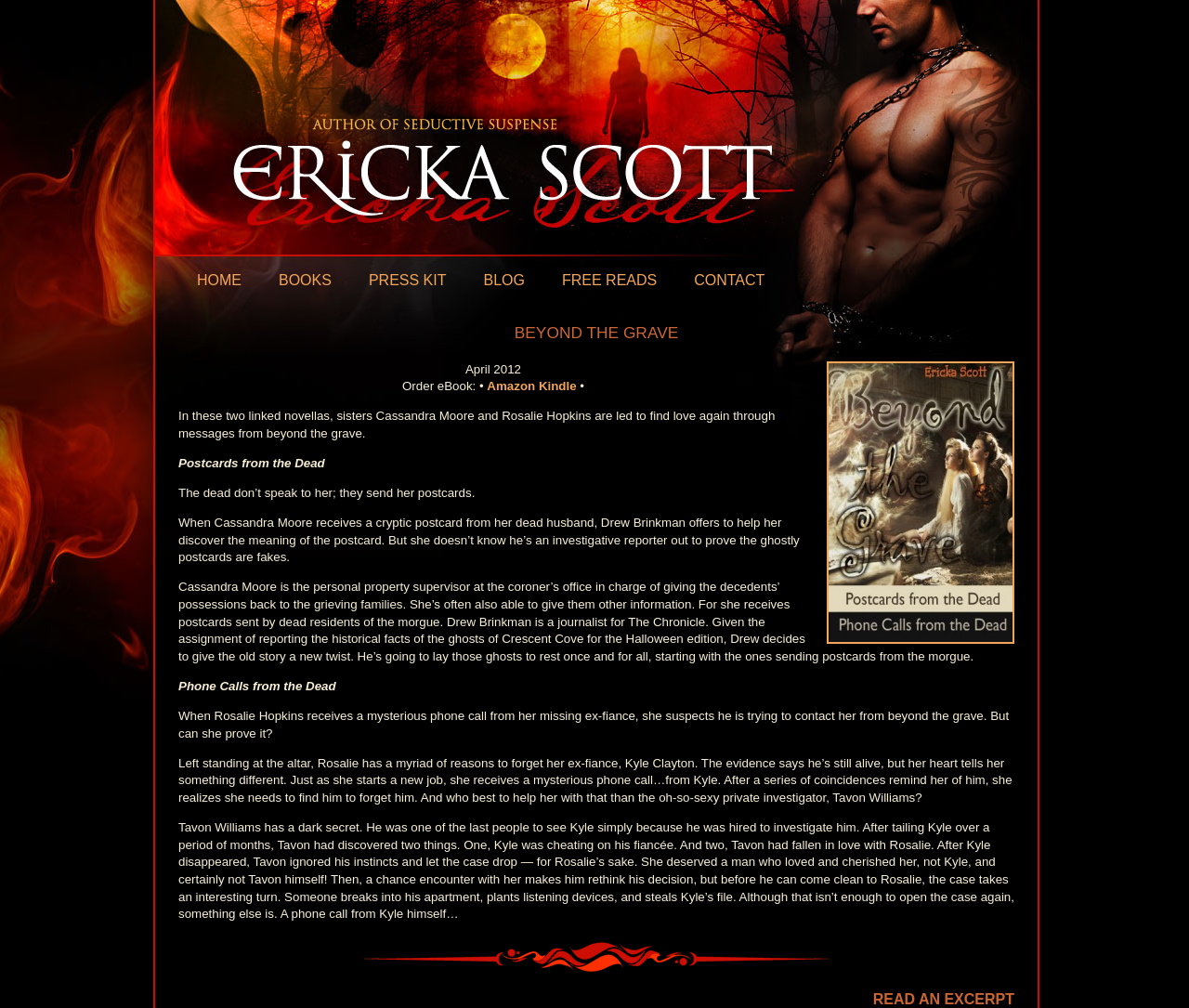Could you determine the bounding box coordinates of the clickable element to complete the instruction: "Click the 'Amazon Kindle' link"? Provide the coordinates as four float numbers between 0 and 1, i.e., [left, top, right, bottom].

[0.41, 0.376, 0.485, 0.39]